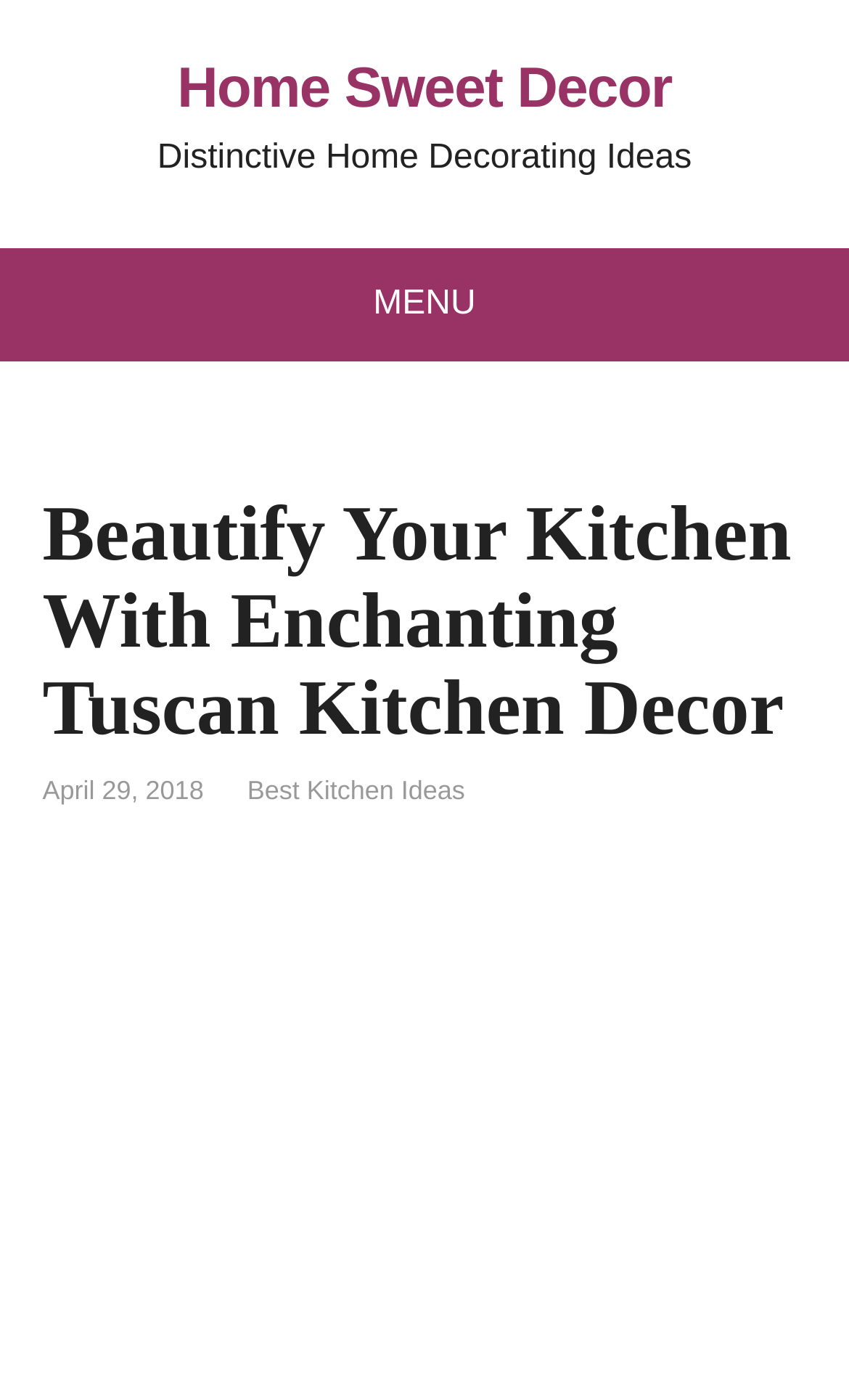Use a single word or phrase to answer this question: 
What is the purpose of the 'MORE INFO' button?

To find out more about cookies